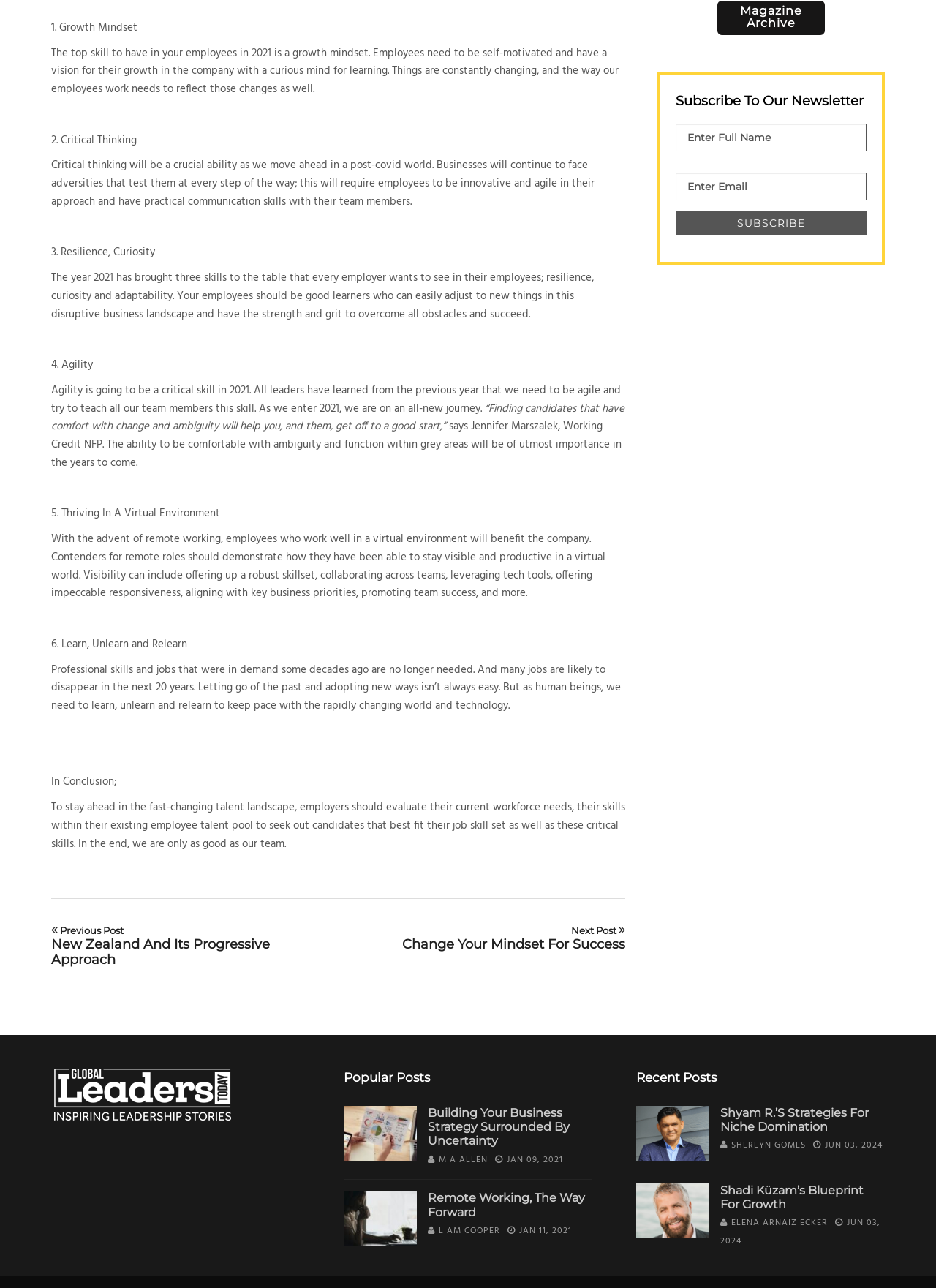What is the purpose of the form at the bottom of the page?
Please give a detailed answer to the question using the information shown in the image.

The form at the bottom of the page is a contact form that allows users to subscribe to the newsletter by entering their full name and email address.